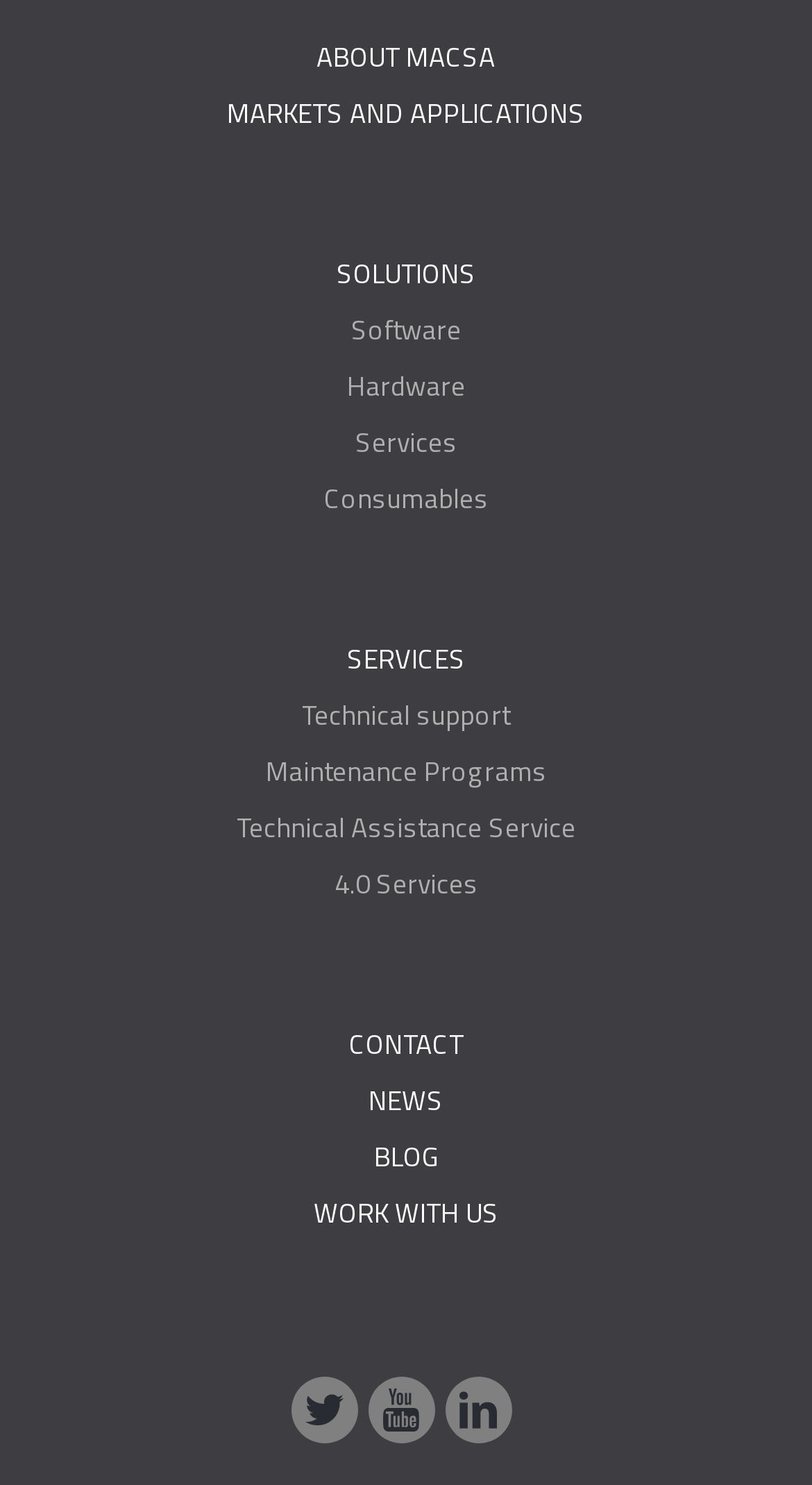Given the following UI element description: "Technical Assistance Service", find the bounding box coordinates in the webpage screenshot.

[0.085, 0.546, 0.915, 0.569]